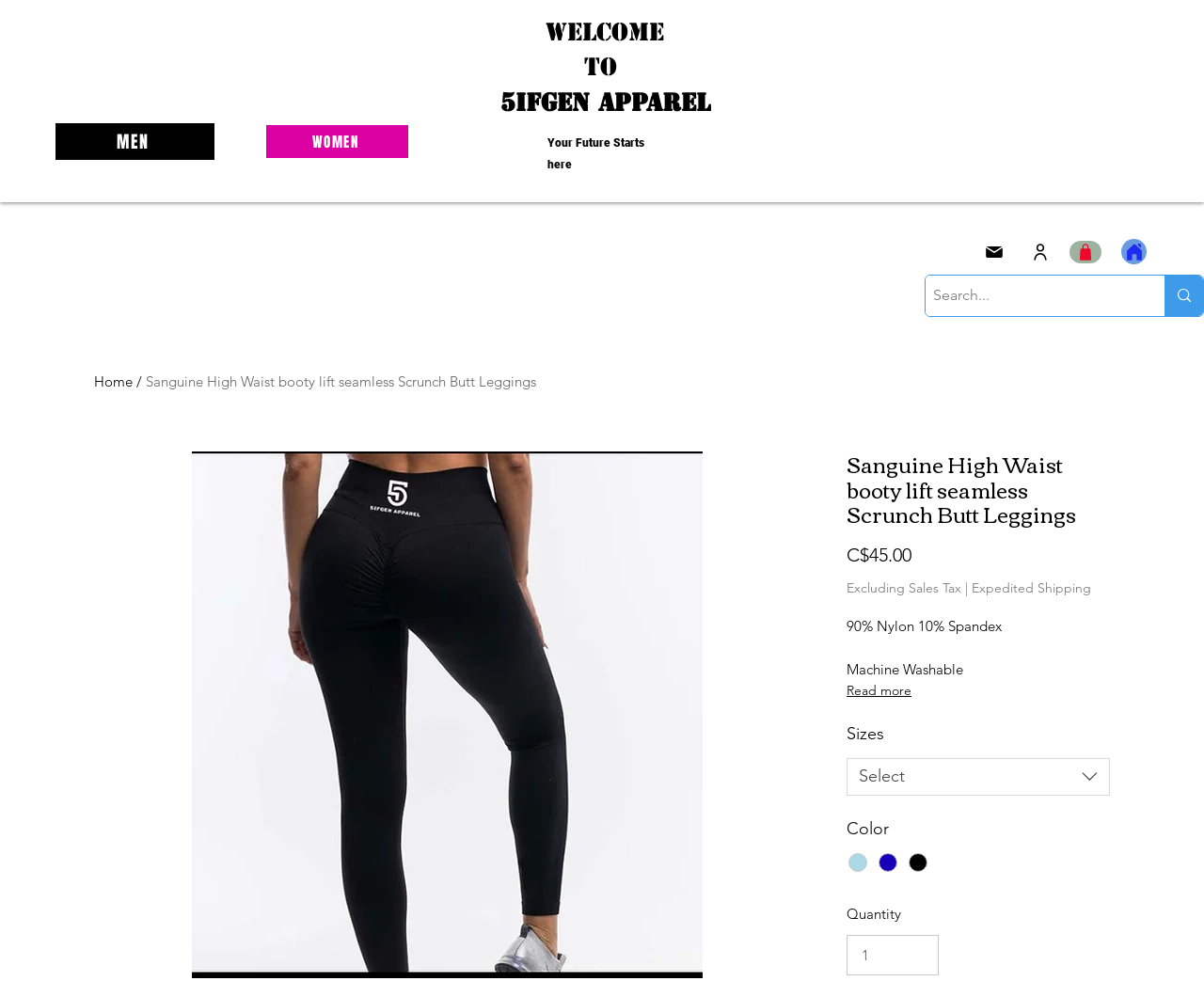Give a detailed account of the webpage's layout and content.

This webpage is an e-commerce product page for "Sanguine High Waist booty lift seamless Scrunch Butt Leggings" from 5IFGEN APPAREL. At the top, there is a navigation menu with links to "MEN", "WOMEN", "email", "login", "cart", and "home". Below the navigation menu, there is a heading that reads "WELCOME To 5IFGEN APPAREL" with a link to the welcome page. 

To the right of the welcome heading, there is a search bar with a search button and an image of a magnifying glass. Below the search bar, there is a product image of the leggings. 

The product information is displayed below the product image. The product name "Sanguine High Waist booty lift seamless Scrunch Butt Leggings" is in a heading, followed by the price "C$45.00" and a note that the price excludes sales tax. There are also details about the product's material, features, and care instructions, including that it is made of 90% nylon and 10% spandex, machine washable, breathable, anti-bacterial, anti-static, and has an elastic closure.

Below the product details, there are options to select the size and color of the leggings. The size options are presented in a listbox, and the color options are presented as radio buttons with options for light blue, navy blue, and black. There is also a field to select the quantity of the product.

At the very bottom of the page, there is a "Read more" button, although it is currently hidden.